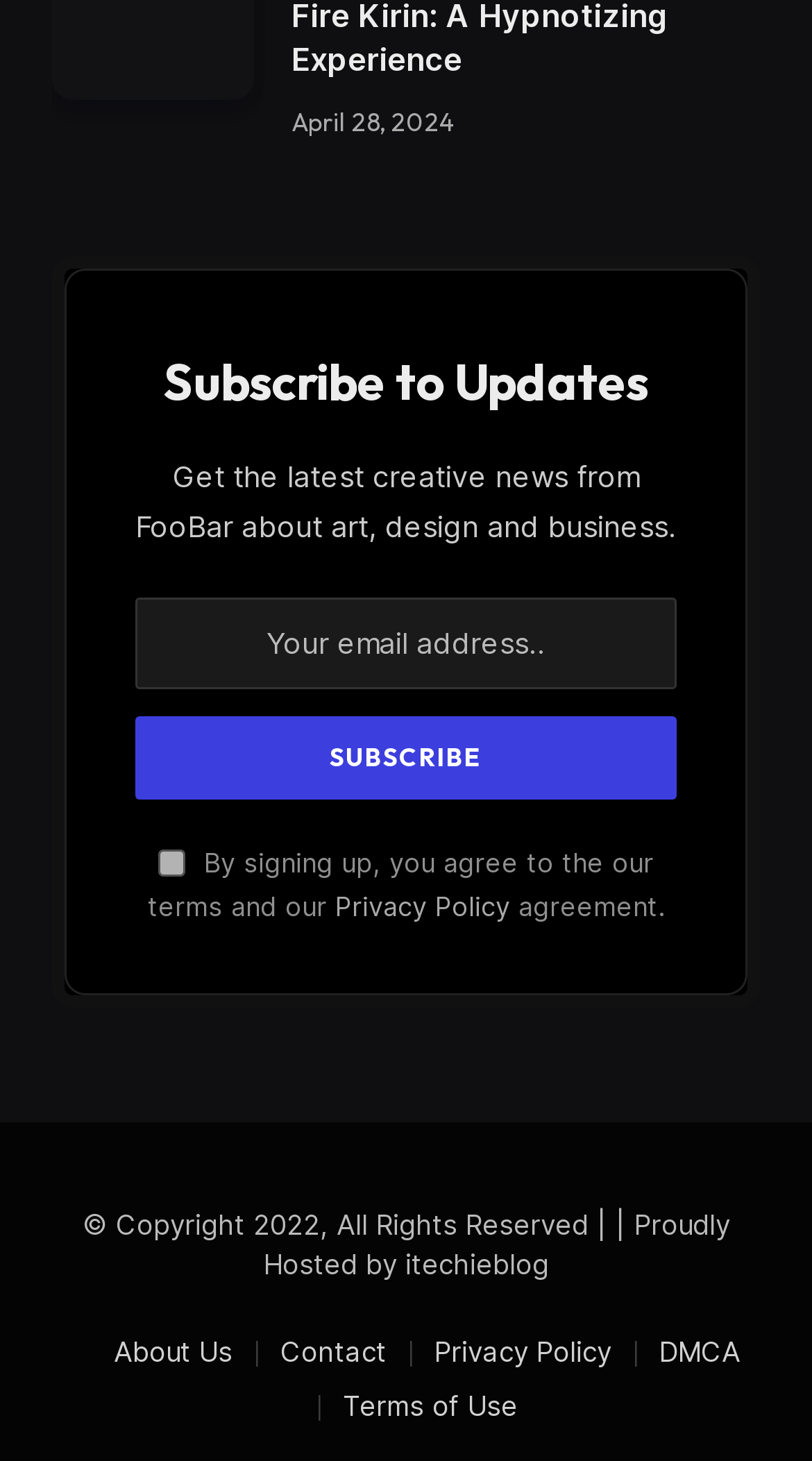Locate the bounding box coordinates of the element that needs to be clicked to carry out the instruction: "Subscribe to updates". The coordinates should be given as four float numbers ranging from 0 to 1, i.e., [left, top, right, bottom].

[0.167, 0.49, 0.833, 0.547]